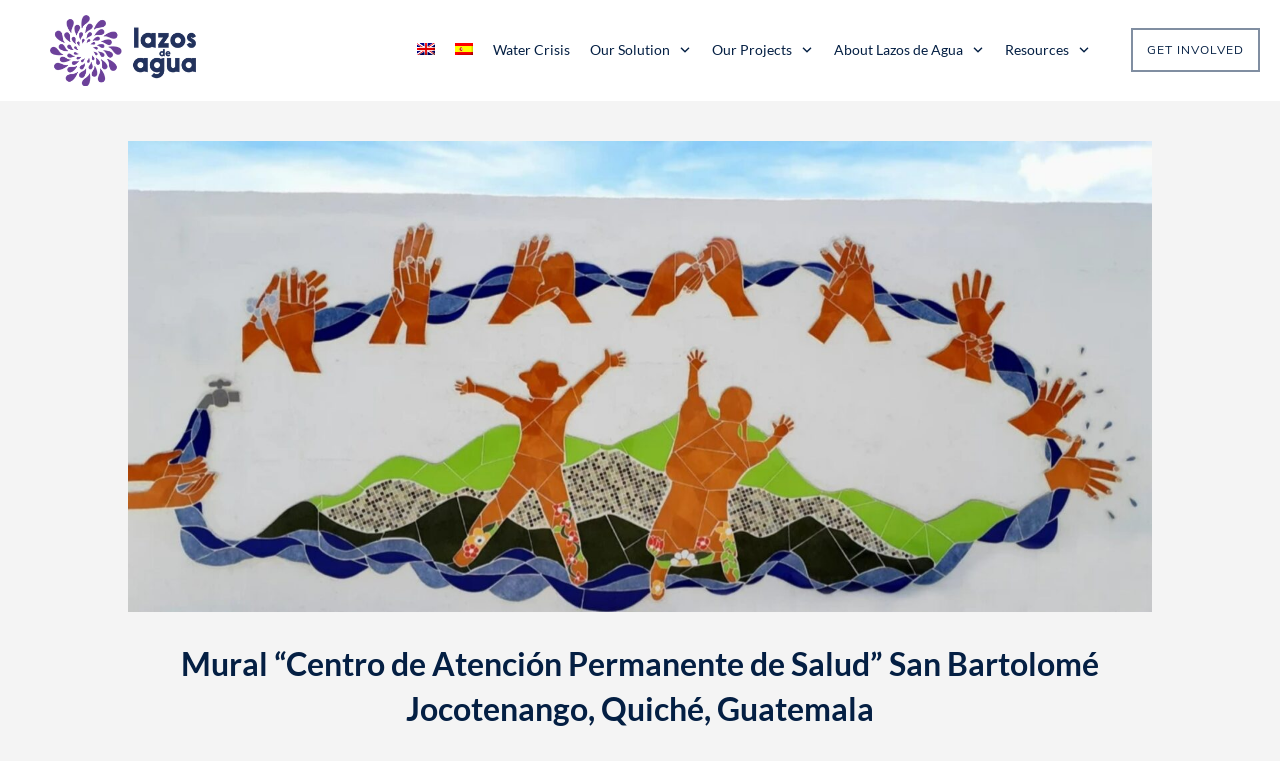Please give a one-word or short phrase response to the following question: 
What is the name of the project mentioned on this webpage?

Lazos de Agua